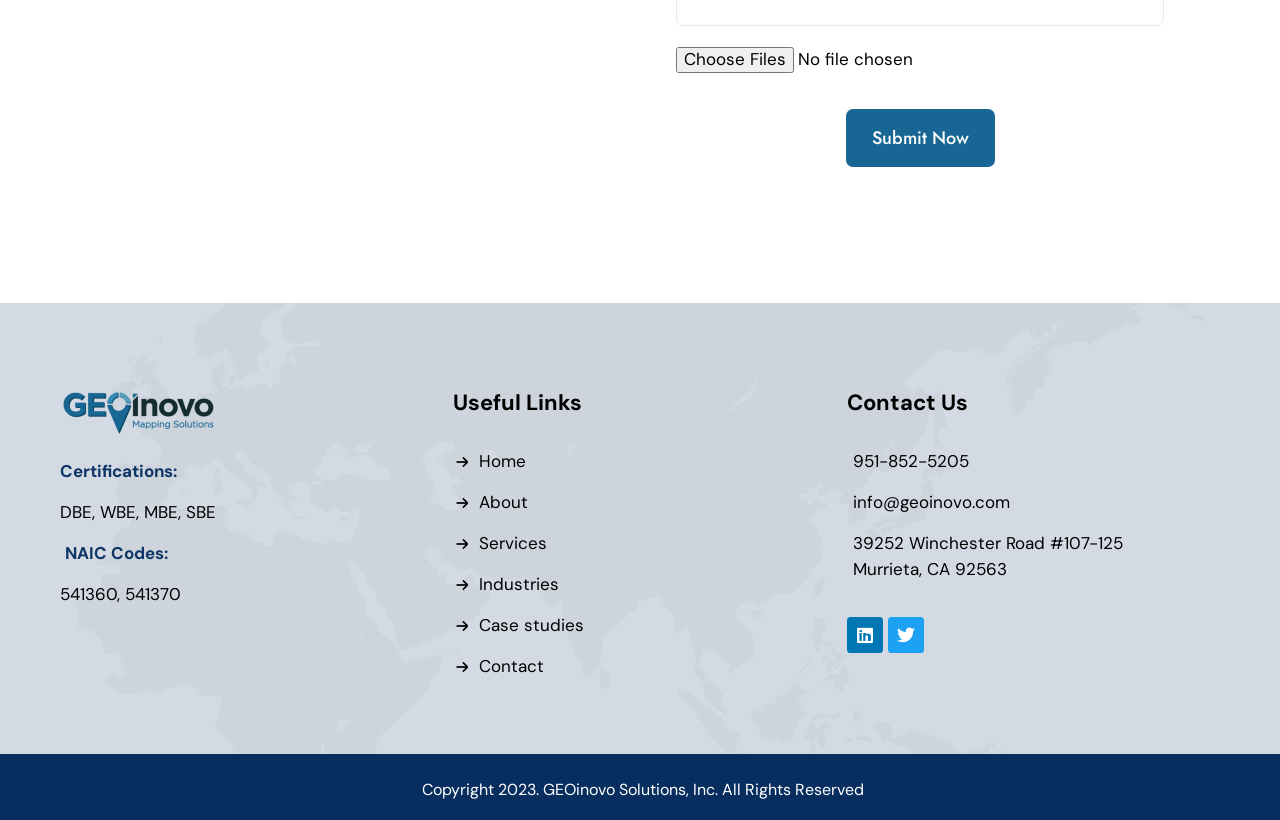Refer to the image and provide an in-depth answer to the question: 
What is the company name?

I found the company name by looking at the 'Contact Us' section, where the address and contact information are provided. The company name is mentioned as 'GEOinovo Solutions, Inc.' in the copyright notice at the bottom of the page.